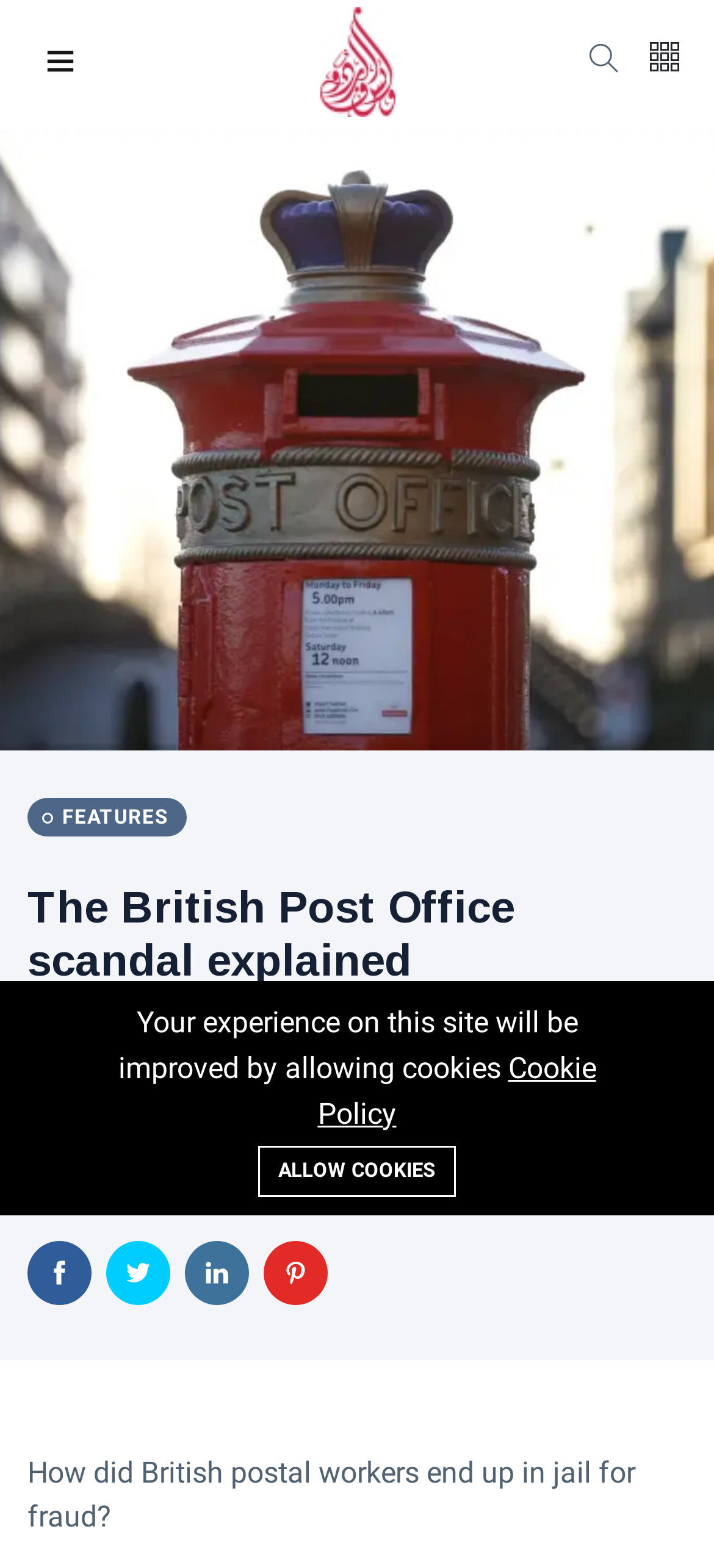Respond with a single word or phrase:
What is the estimated reading time of the article?

6 mins